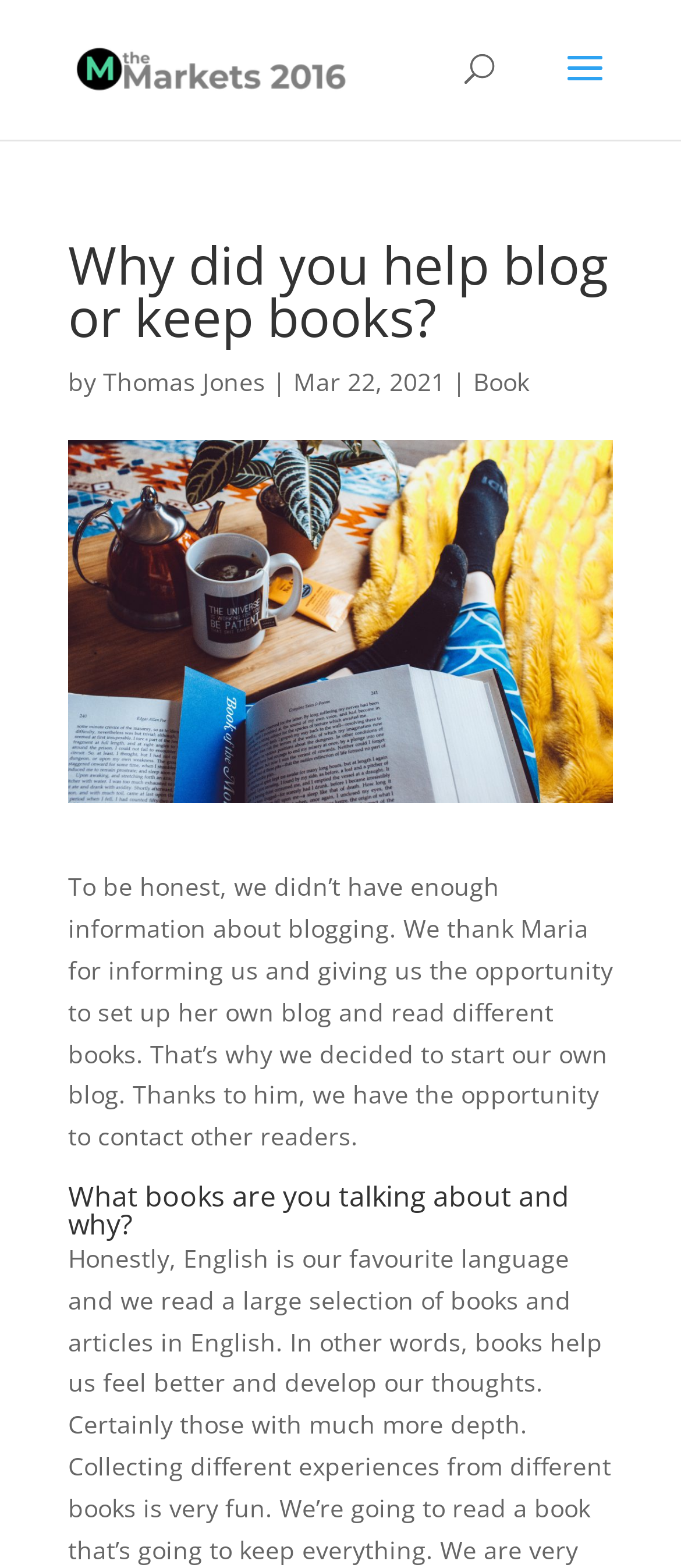Convey a detailed summary of the webpage, mentioning all key elements.

The webpage appears to be a blog post or article discussing the topic of blogging and reading books. At the top of the page, there is a link to "The Markets 2016" accompanied by an image with the same name, positioned near the top-left corner of the page. 

Below this, there is a search bar spanning across the top of the page. 

The main content of the page is divided into sections, with headings and paragraphs of text. The first heading, "Why did you help blog or keep books?", is followed by a paragraph of text that explains the author's motivation for starting a blog, mentioning someone named Maria and thanking them for the opportunity. This text is positioned in the top half of the page.

Below this, there is another heading, "What books are you talking about and why?", which is positioned near the bottom half of the page. 

There are also several links and pieces of static text scattered throughout the page, including the author's name, "Thomas Jones", and a link to a "Book" resource. The date "Mar 22, 2021" is also displayed on the page.